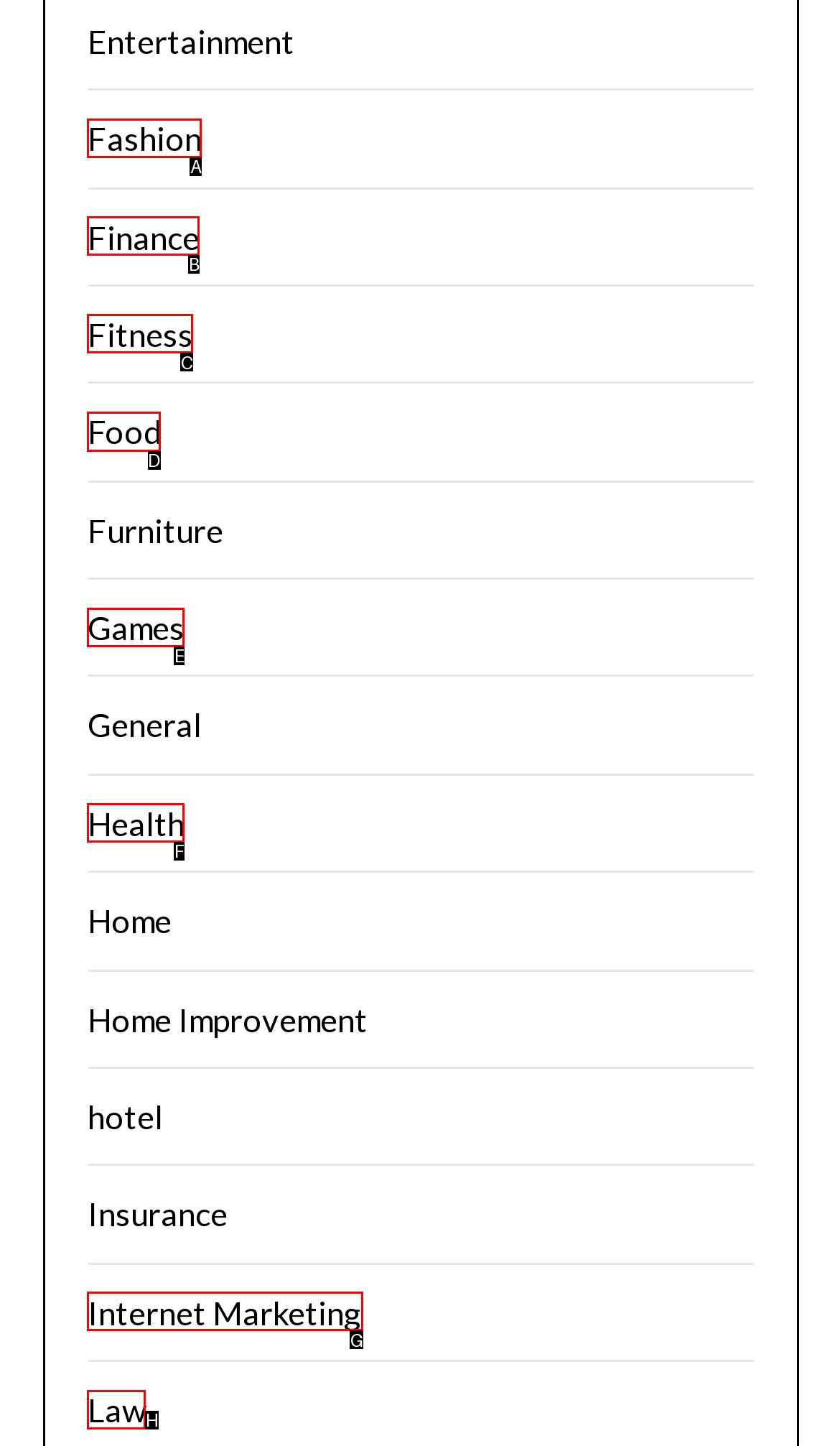Identify which HTML element should be clicked to fulfill this instruction: Click on bj알바 category Reply with the correct option's letter.

None